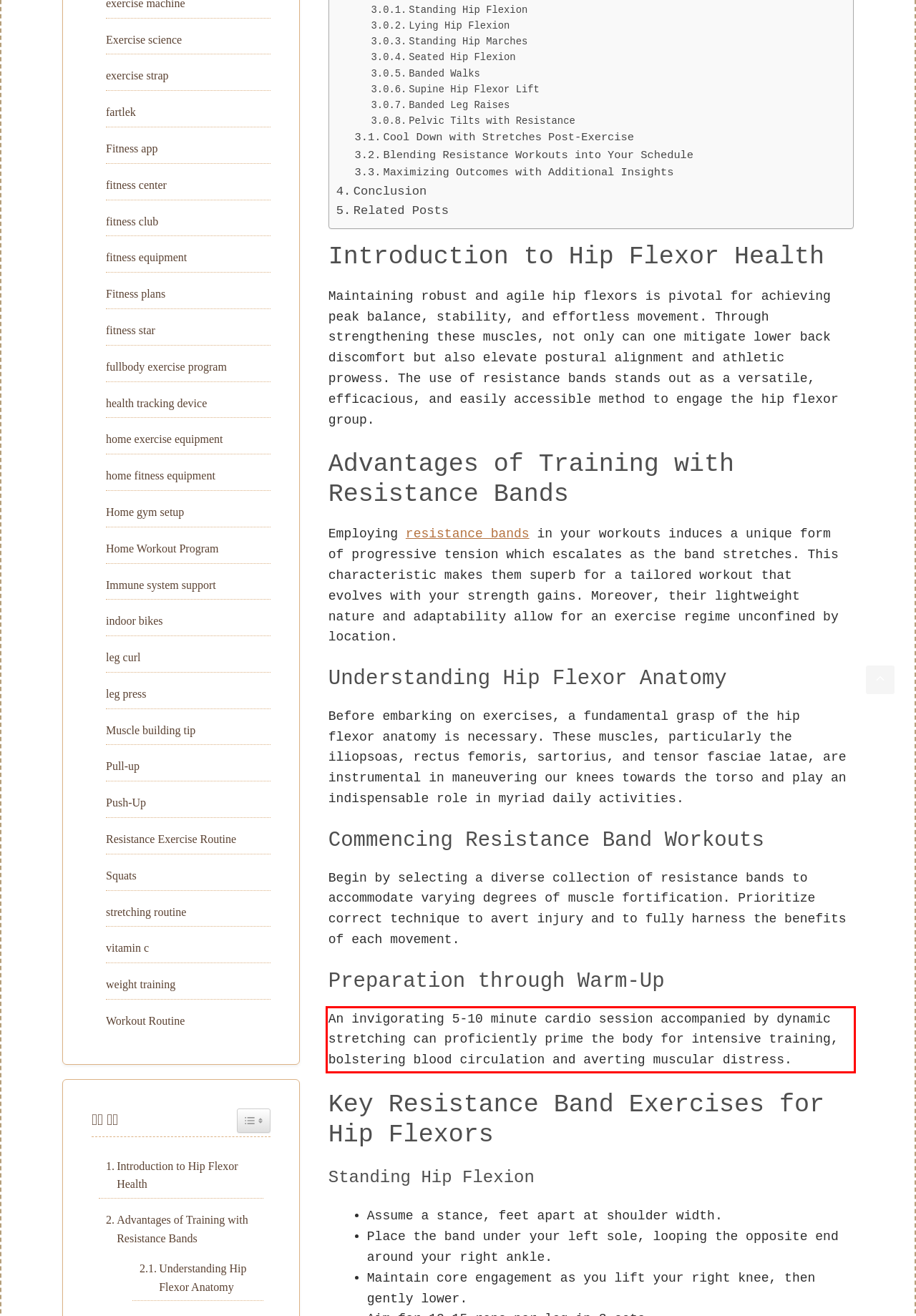You have a screenshot of a webpage with a red bounding box. Use OCR to generate the text contained within this red rectangle.

An invigorating 5-10 minute cardio session accompanied by dynamic stretching can proficiently prime the body for intensive training, bolstering blood circulation and averting muscular distress.